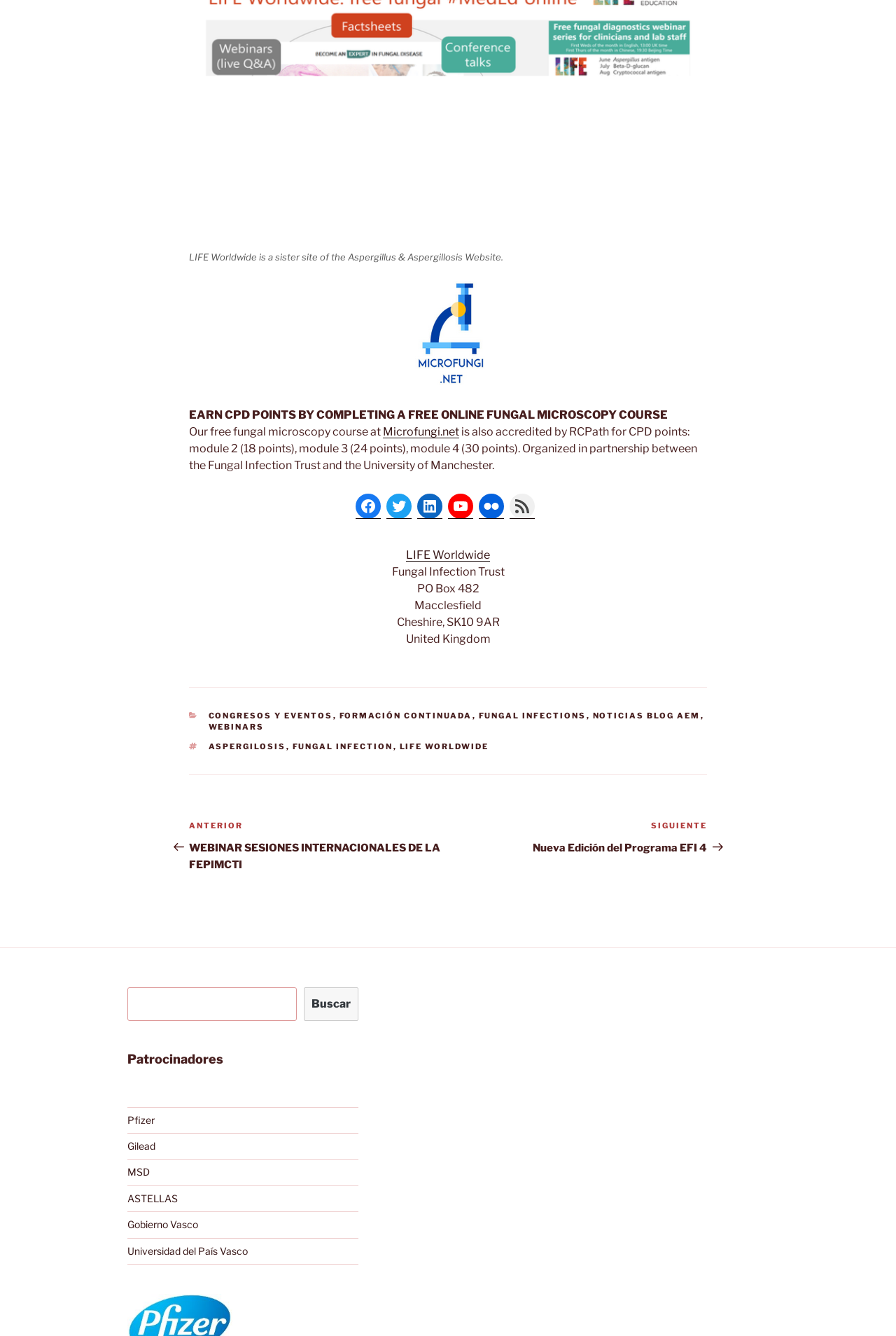Determine the bounding box coordinates of the clickable element necessary to fulfill the instruction: "Click the link to Microfungi.net". Provide the coordinates as four float numbers within the 0 to 1 range, i.e., [left, top, right, bottom].

[0.427, 0.318, 0.512, 0.328]